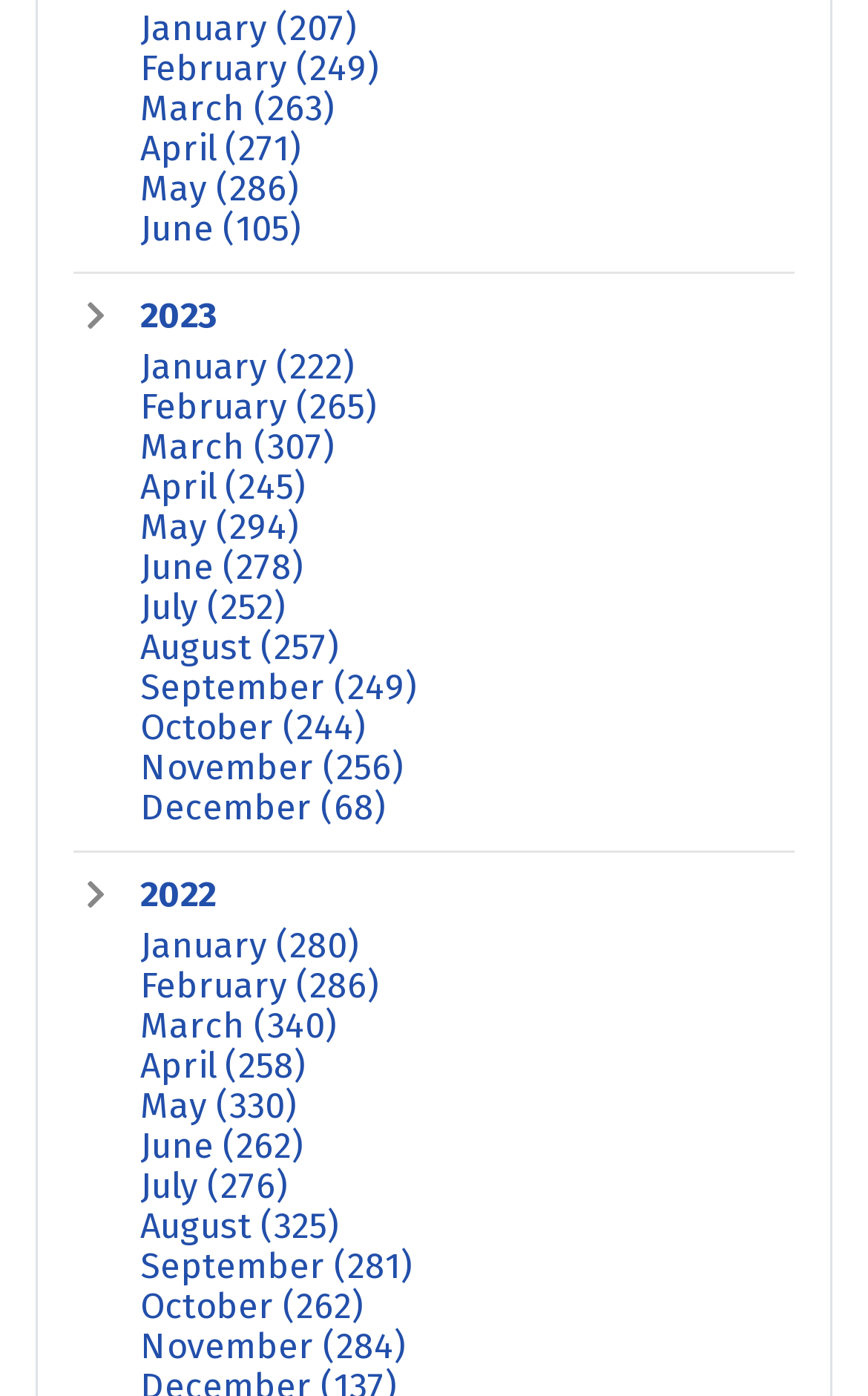Using the information from the screenshot, answer the following question thoroughly:
What is the month with the lowest number of items in 2023?

By examining the links on the webpage, I found that the month with the lowest number of items in 2023 is June, which has 105 items.